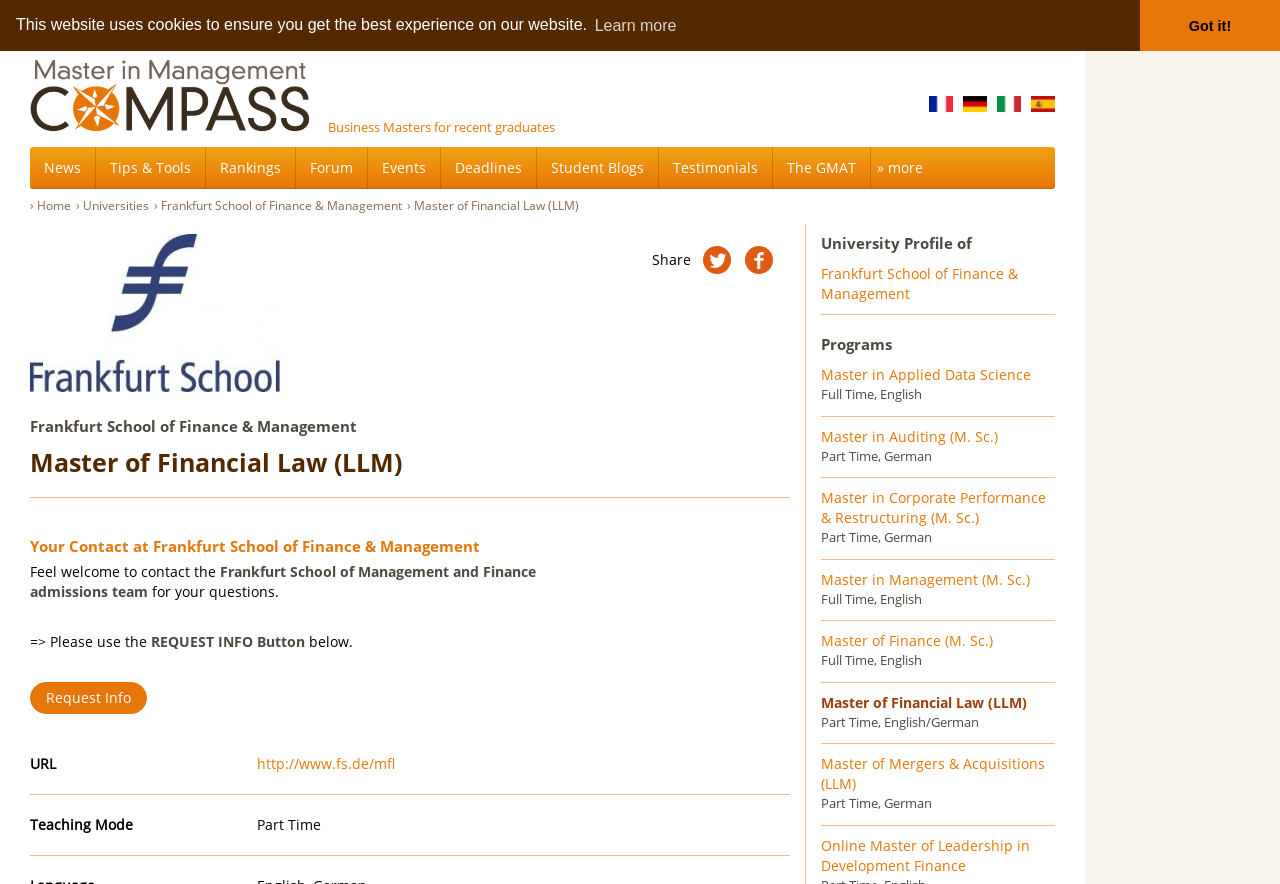What is the URL of the program?
With the help of the image, please provide a detailed response to the question.

I found this answer by looking at the table below the program description, which shows the URL of the program as 'http://www.fs.de/mfl'.